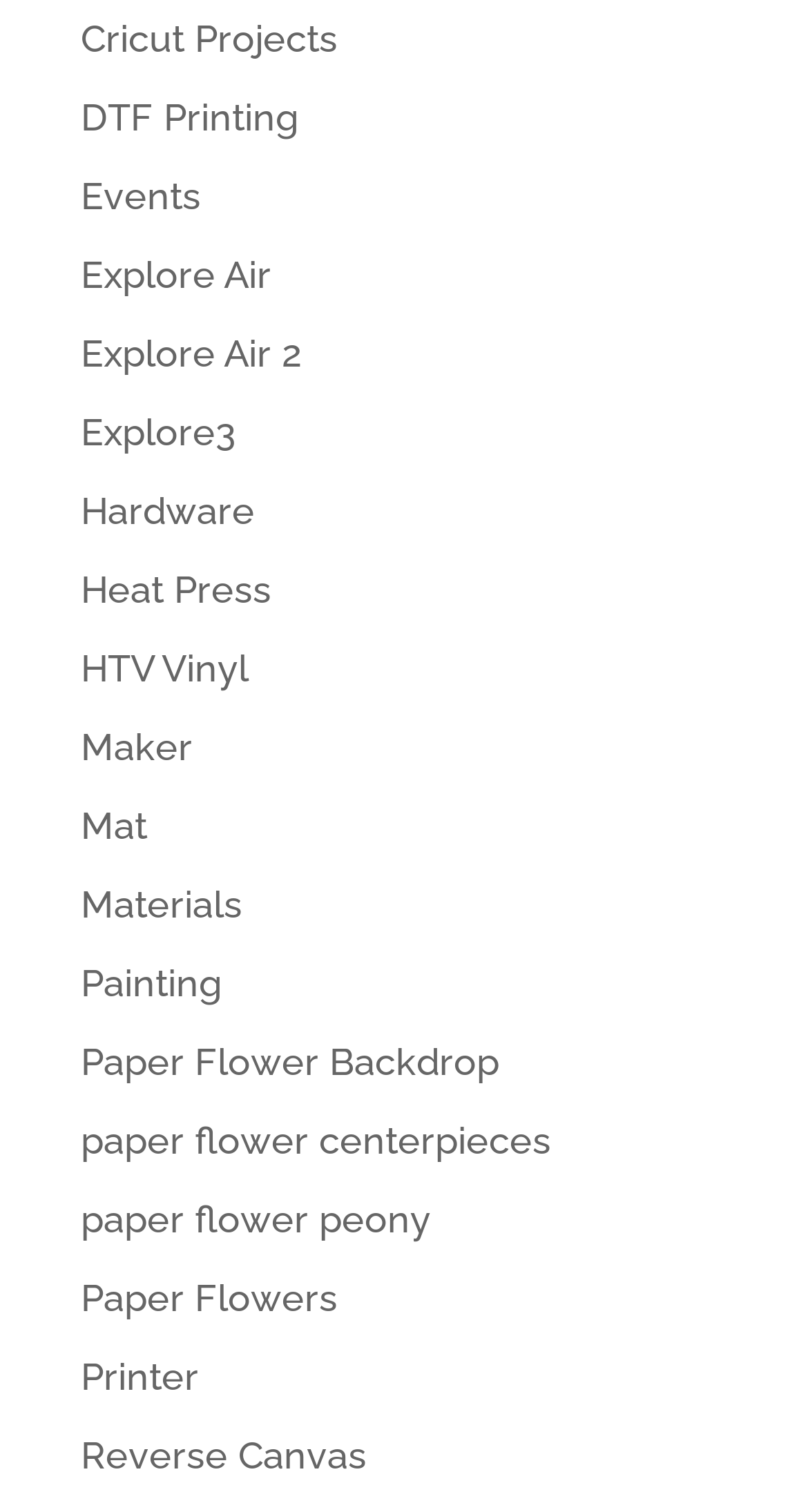Locate the bounding box coordinates of the element that should be clicked to execute the following instruction: "Explore Explore Air 2".

[0.1, 0.218, 0.374, 0.247]